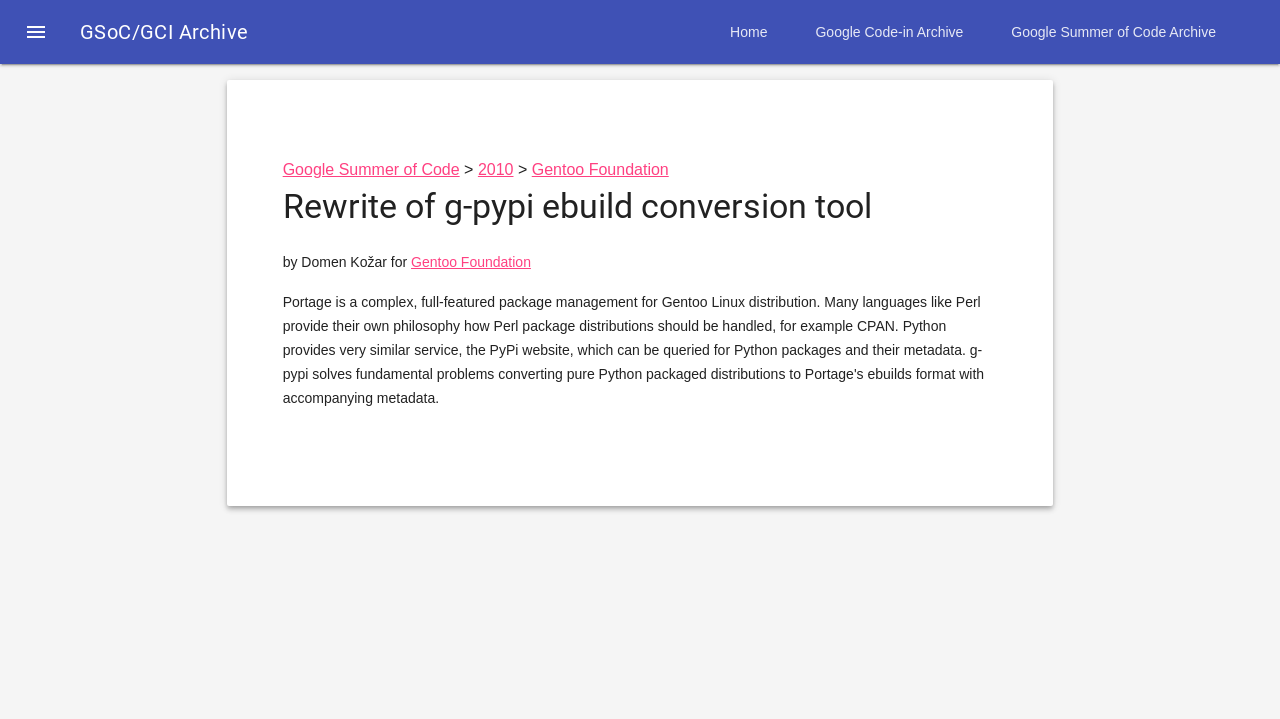Locate the bounding box coordinates of the clickable part needed for the task: "Click the Home link".

[0.552, 0.0, 0.618, 0.089]